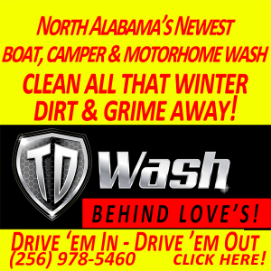Answer in one word or a short phrase: 
What is the motivational phrase displayed below the TD Wash logo?

BEHIND LOVE'S!